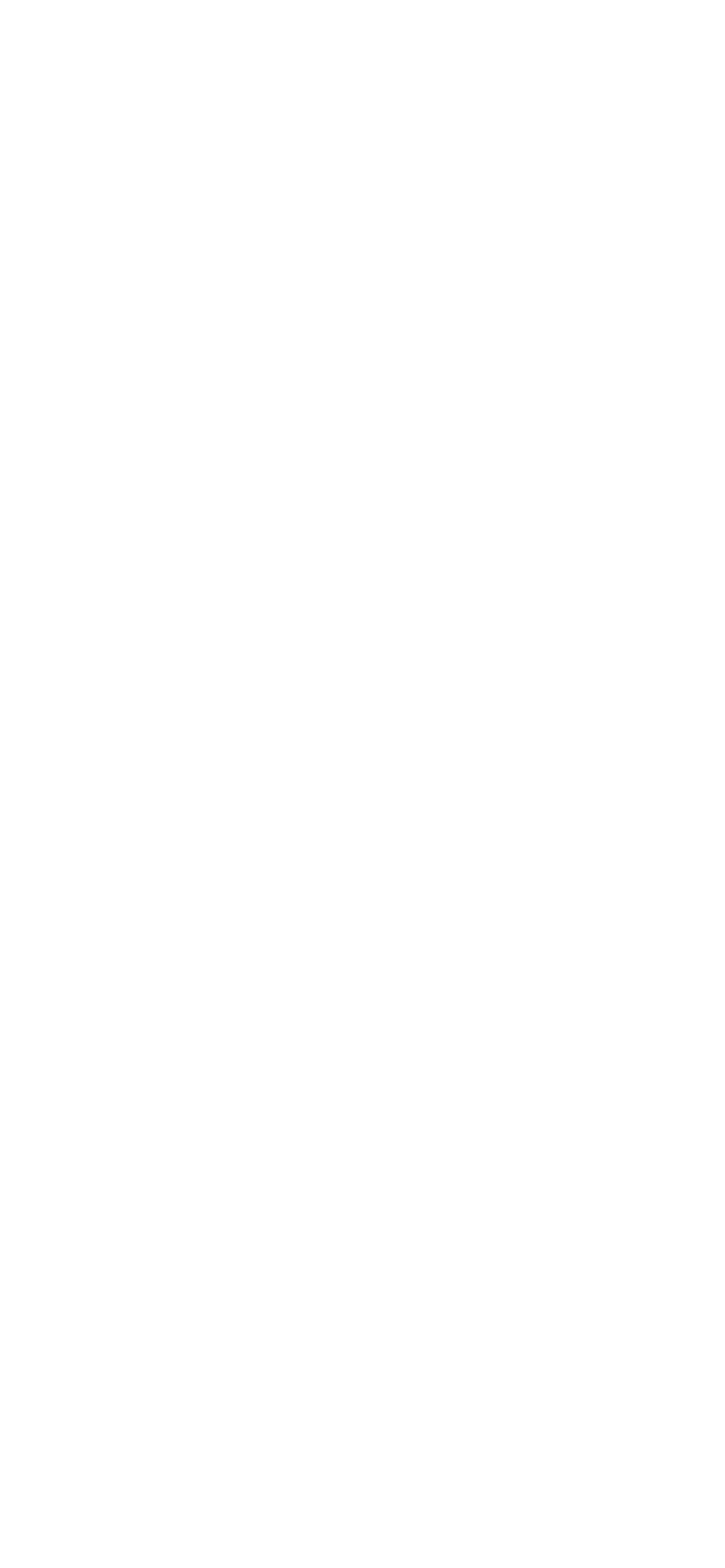Point out the bounding box coordinates of the section to click in order to follow this instruction: "visit xerashi".

[0.103, 0.028, 0.218, 0.047]